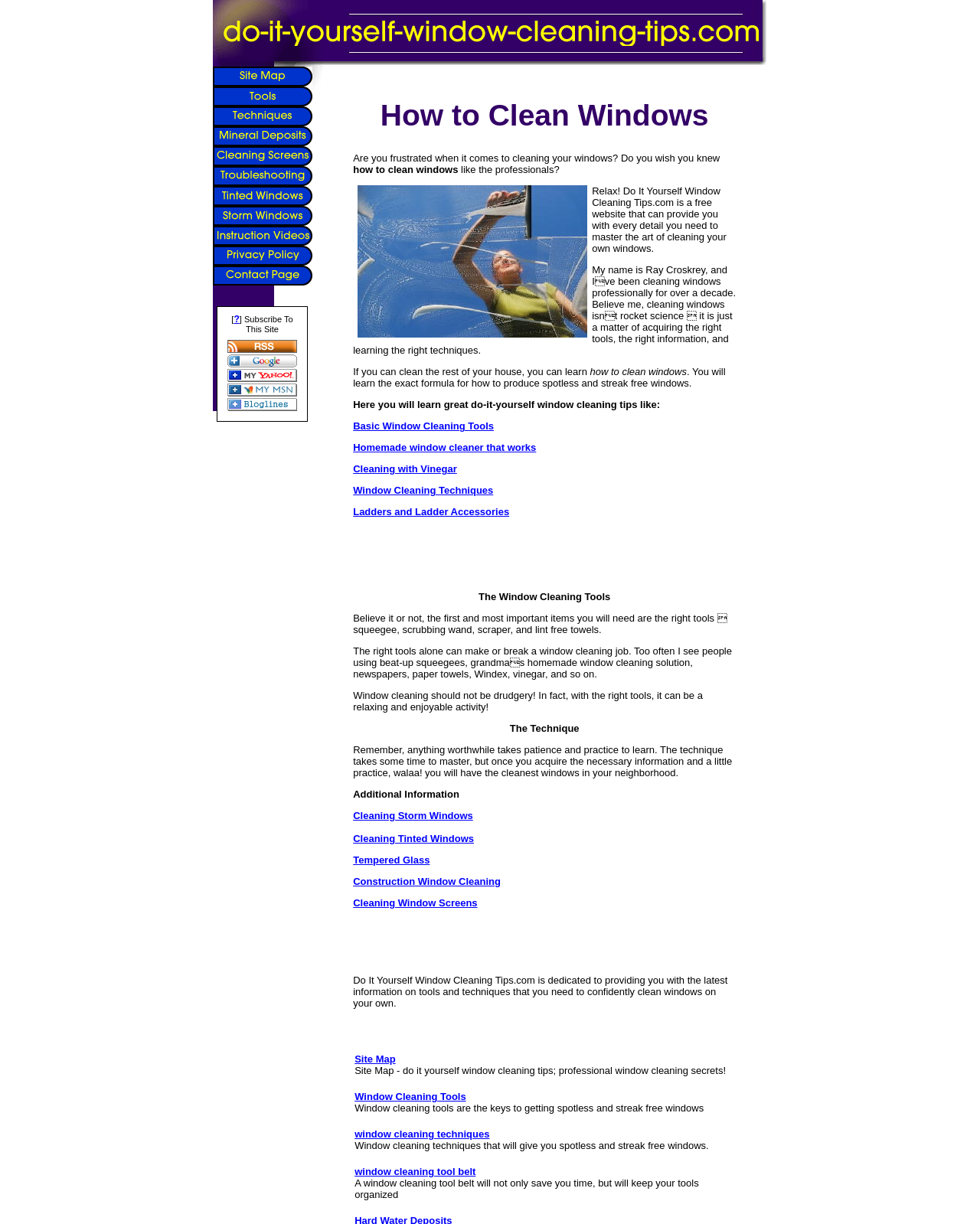Please mark the bounding box coordinates of the area that should be clicked to carry out the instruction: "Subscribe to this site".

[0.244, 0.257, 0.299, 0.273]